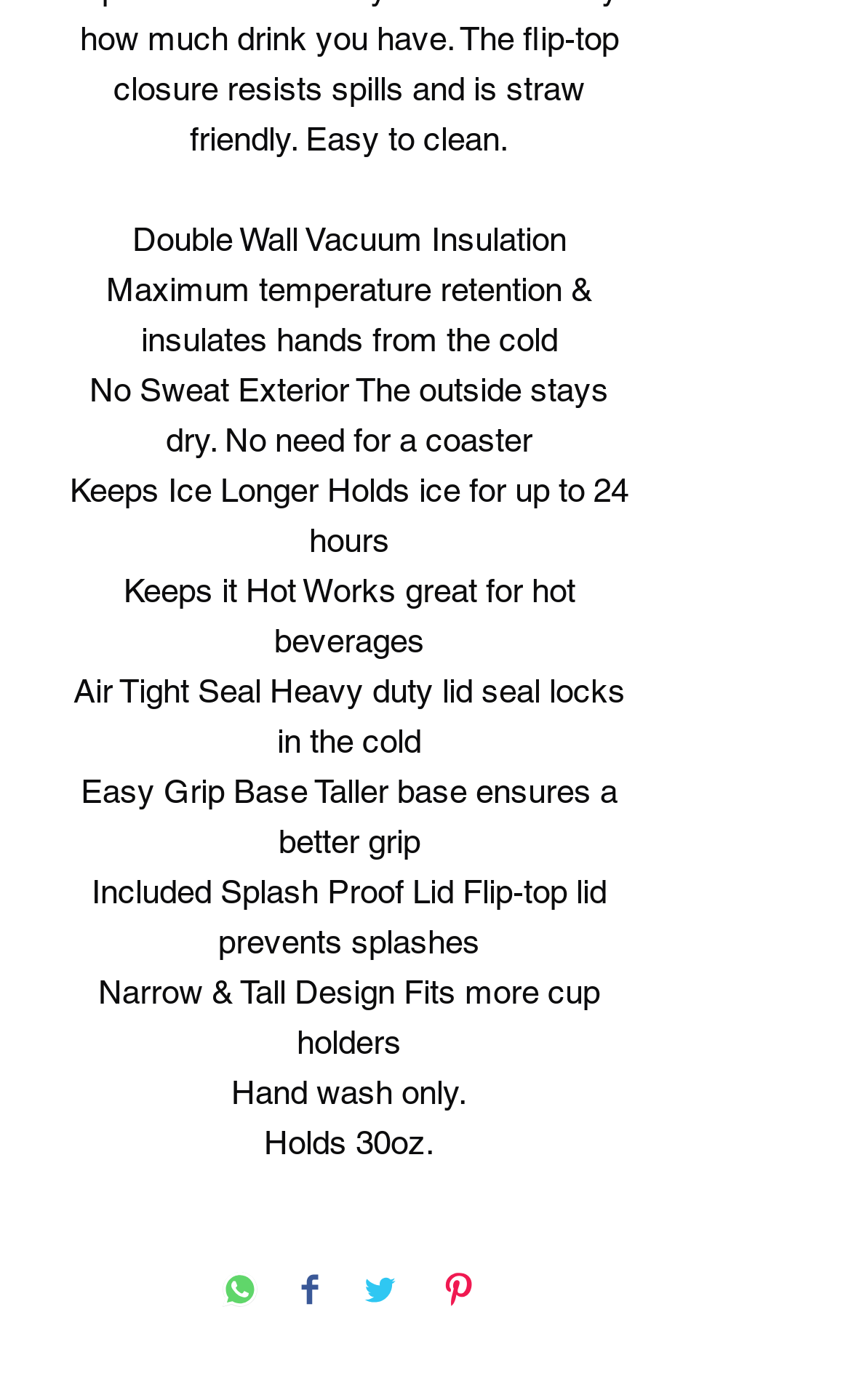Using the details from the image, please elaborate on the following question: What social media platforms can you share content on?

Based on the buttons at the bottom of the webpage, it is clear that users can share content on four social media platforms: WhatsApp, Facebook, Twitter, and Pinterest. Each button has an image associated with it, indicating the respective platform.